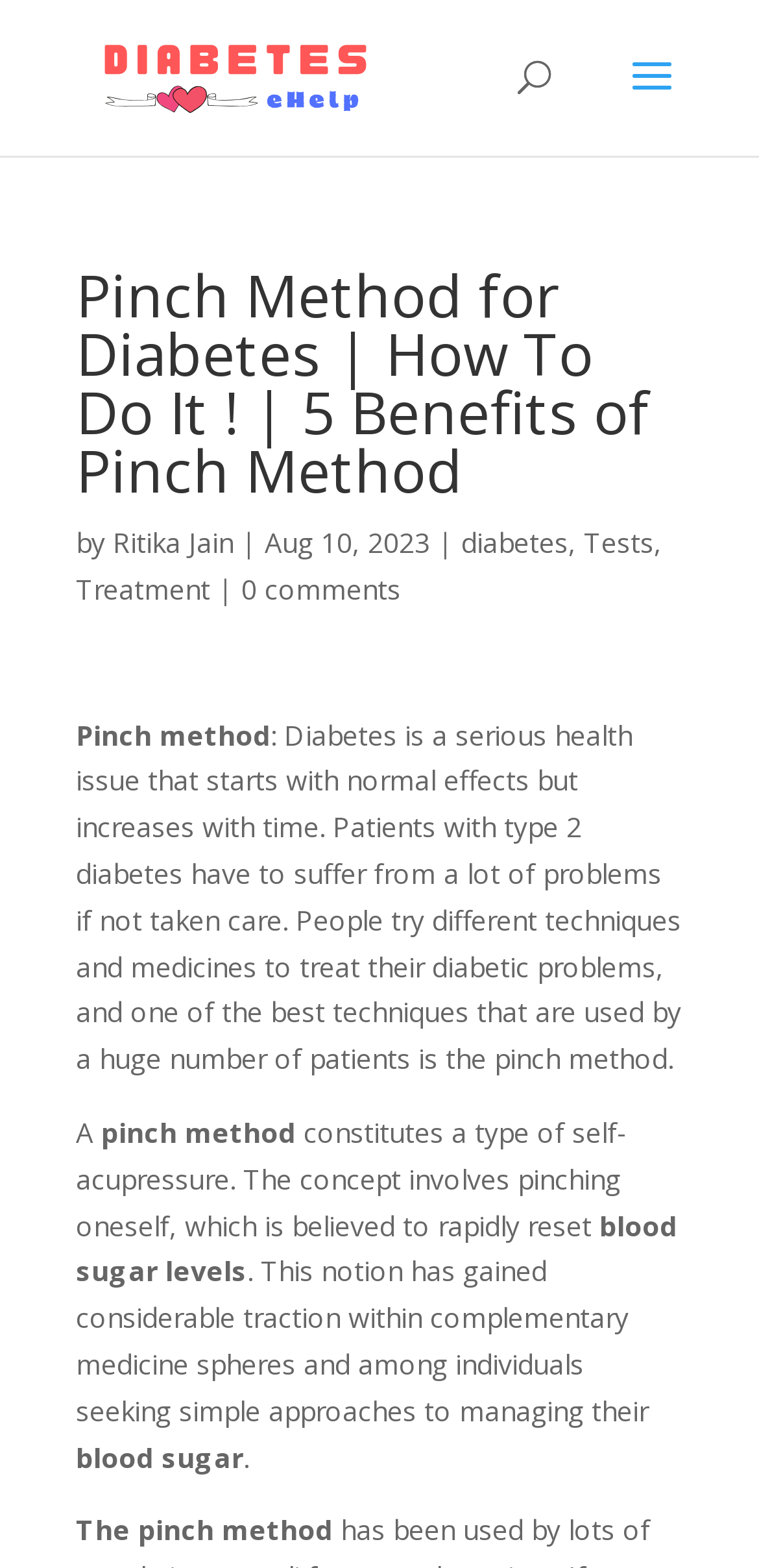Provide a short answer using a single word or phrase for the following question: 
How many comments does the article have?

0 comments